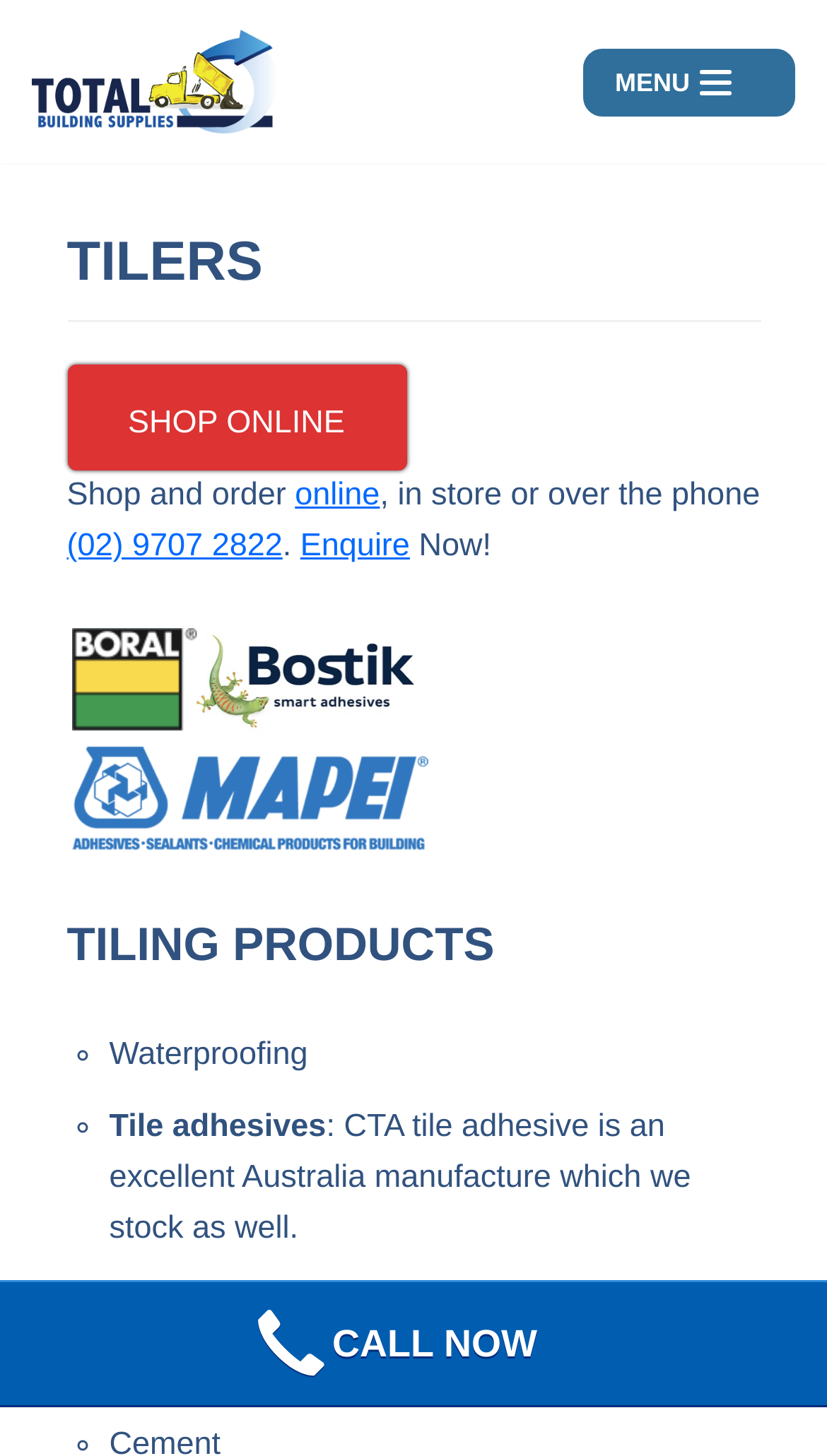Explain the webpage's layout and main content in detail.

This webpage is about tiling supplies and products. At the top left, there is a "Skip to content" link. Next to it, there is a link to "Total Building Supplies". On the top right, there is a navigation menu button with the text "MENU". 

Below the navigation menu, there is a heading "TILERS" that spans almost the entire width of the page. Underneath, there are links to "SHOP ONLINE" and a phone number "(02) 9707 2822" with an "Enquire" link and a "Now!" text. 

To the right of the phone number, there is a figure, likely an image. Below the figure, there is a heading "TILING PRODUCTS" that also spans almost the entire width of the page. 

Underneath the "TILING PRODUCTS" heading, there is a list of tiling products, each marked with a bullet point "◦". The list includes "Waterproofing", "Tile adhesives", "Sand", and "Angles". The "Tile adhesives" item has a brief description about CTA tile adhesive being an excellent Australian manufacturer that they stock.

At the very bottom of the page, there is a "Call Now Button" with a "CALL NOW" link and an image of a call now button.